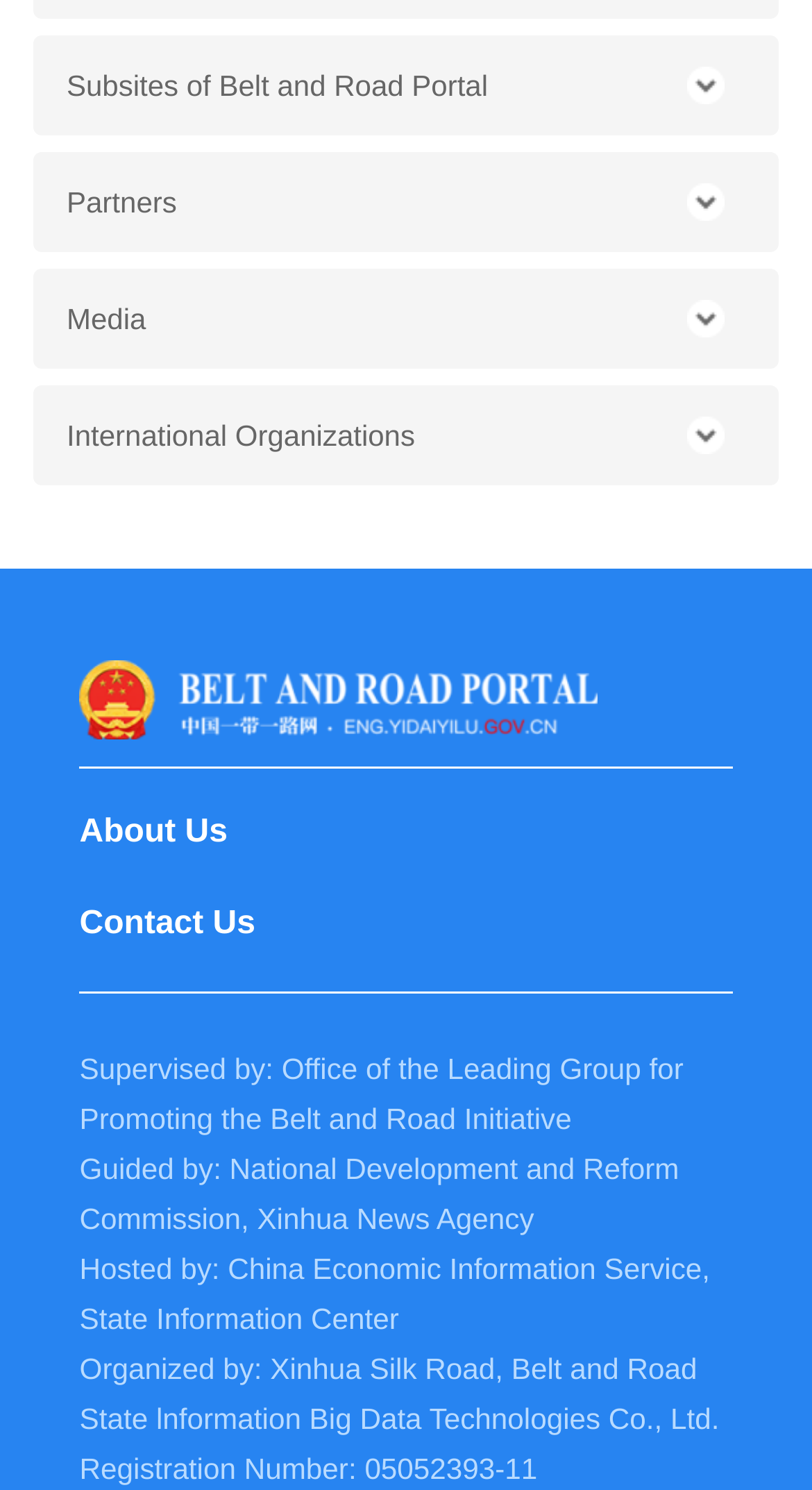How many static text elements are at the bottom of the page?
Respond with a short answer, either a single word or a phrase, based on the image.

4